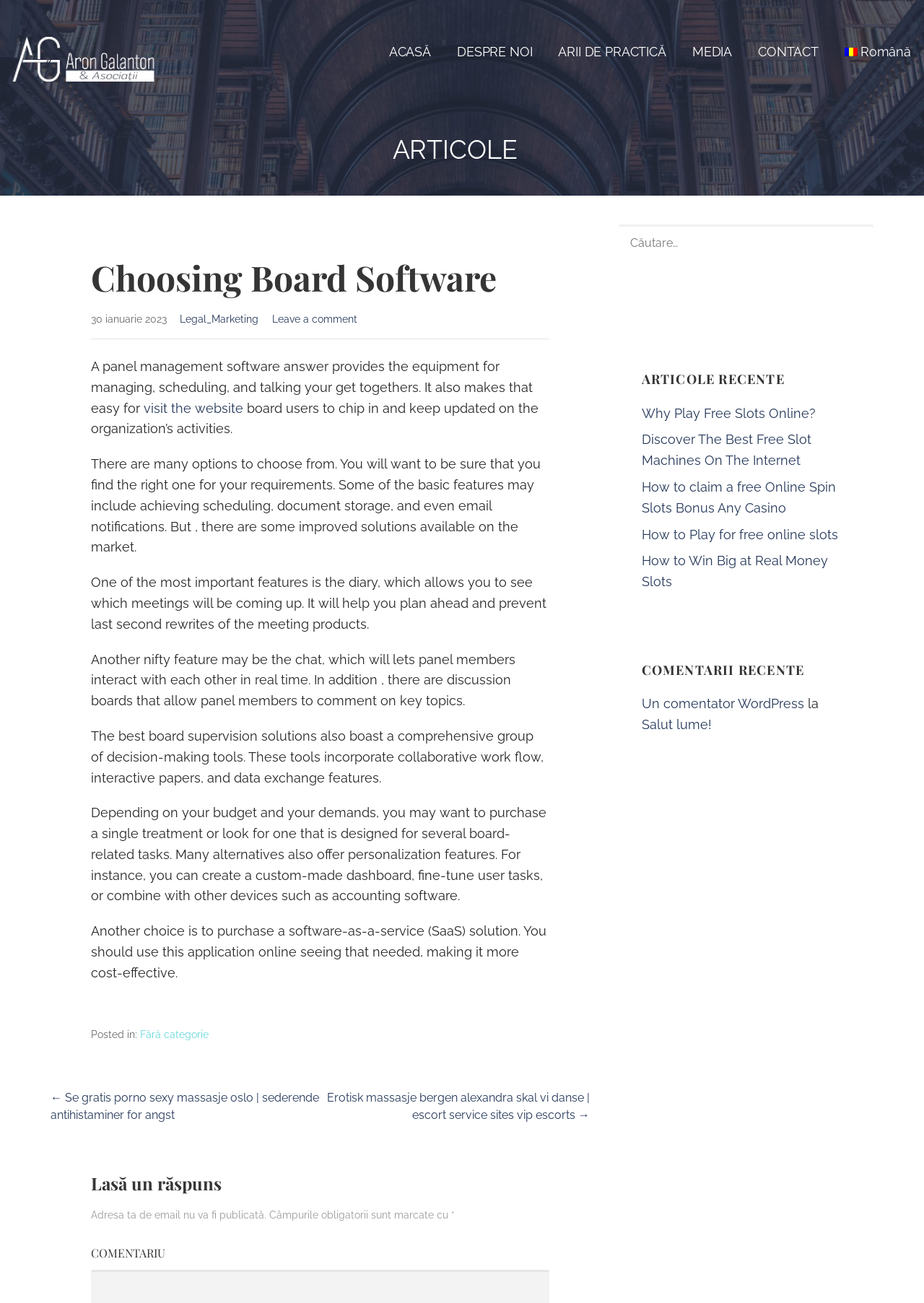Provide the bounding box coordinates of the UI element this sentence describes: "Un comentator WordPress".

[0.694, 0.534, 0.87, 0.546]